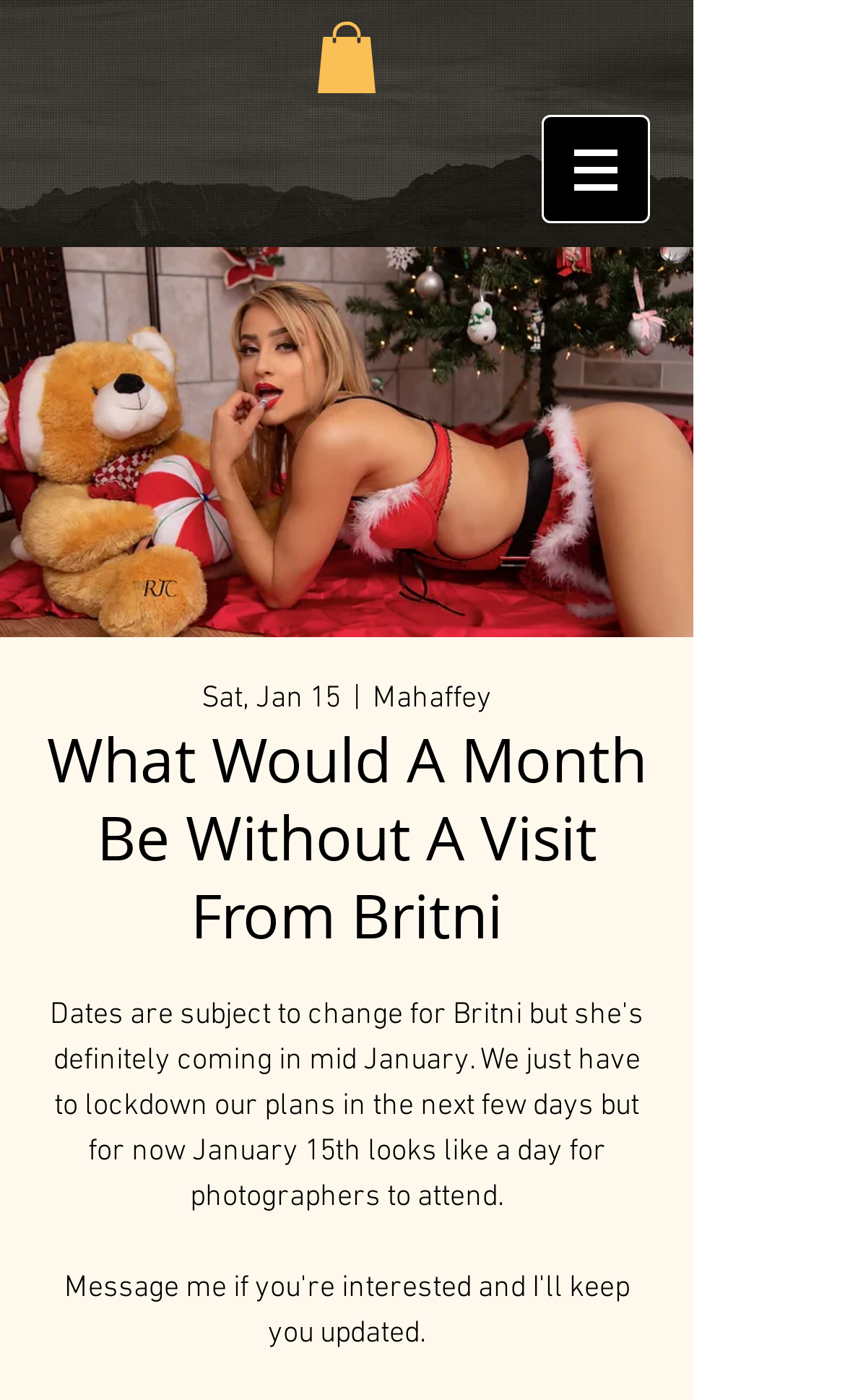Is the navigation menu expanded?
Please provide an in-depth and detailed response to the question.

I found the navigation menu button with the attribute 'expanded: False' which indicates that the menu is not expanded, located at coordinates [0.641, 0.083, 0.769, 0.16].